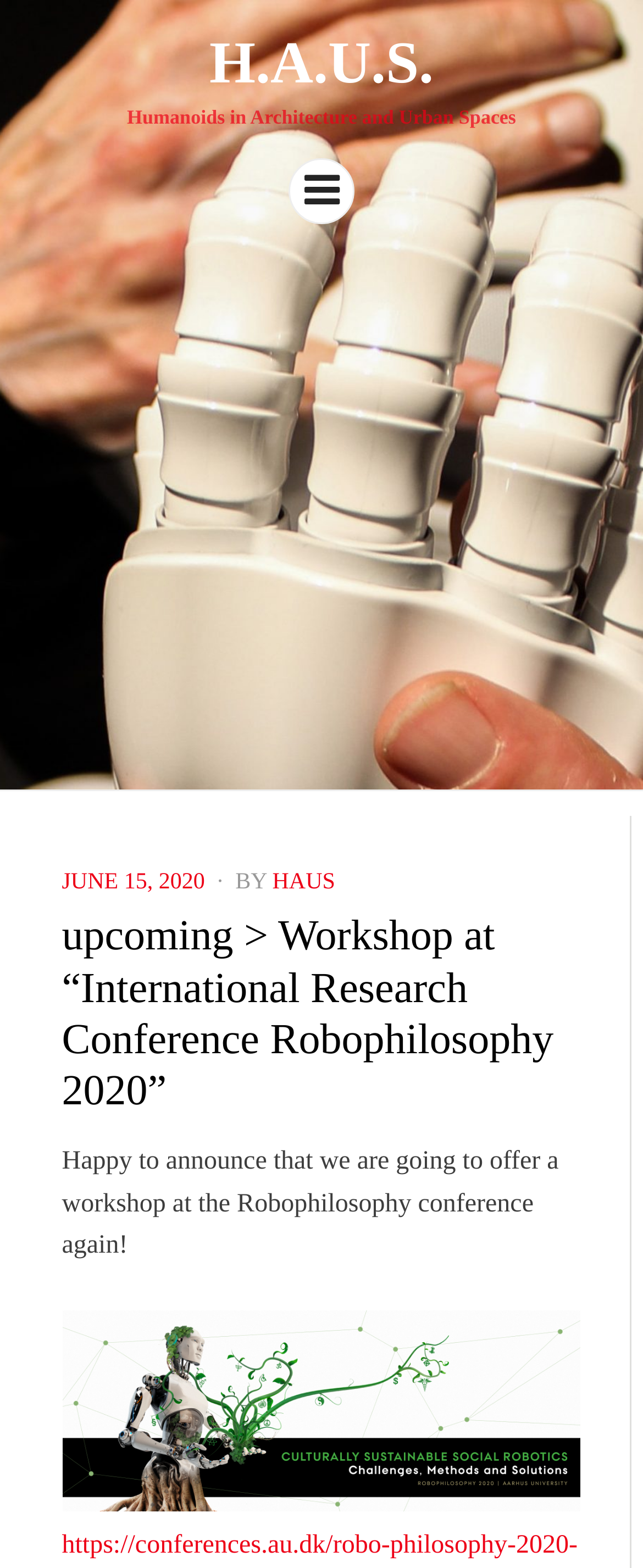Explain the contents of the webpage comprehensively.

The webpage appears to be a blog post or an announcement page. At the top, there is a heading that reads "H.A.U.S." which is also a link. Below it, there is a subheading that explains what H.A.U.S. stands for, "Humanoids in Architecture and Urban Spaces". 

On the right side of the page, there is a menu link with an icon, represented by "\uf0c9". Below the menu link, there is a section that displays the post's metadata, including the date "JUNE 15, 2020" and the author "HAUS". 

The main content of the page is a heading that announces a workshop at the "International Research Conference Robophilosophy 2020". Below this heading, there is a paragraph of text that explains the workshop, stating that the authors are happy to announce that they will be offering a workshop at the conference again.